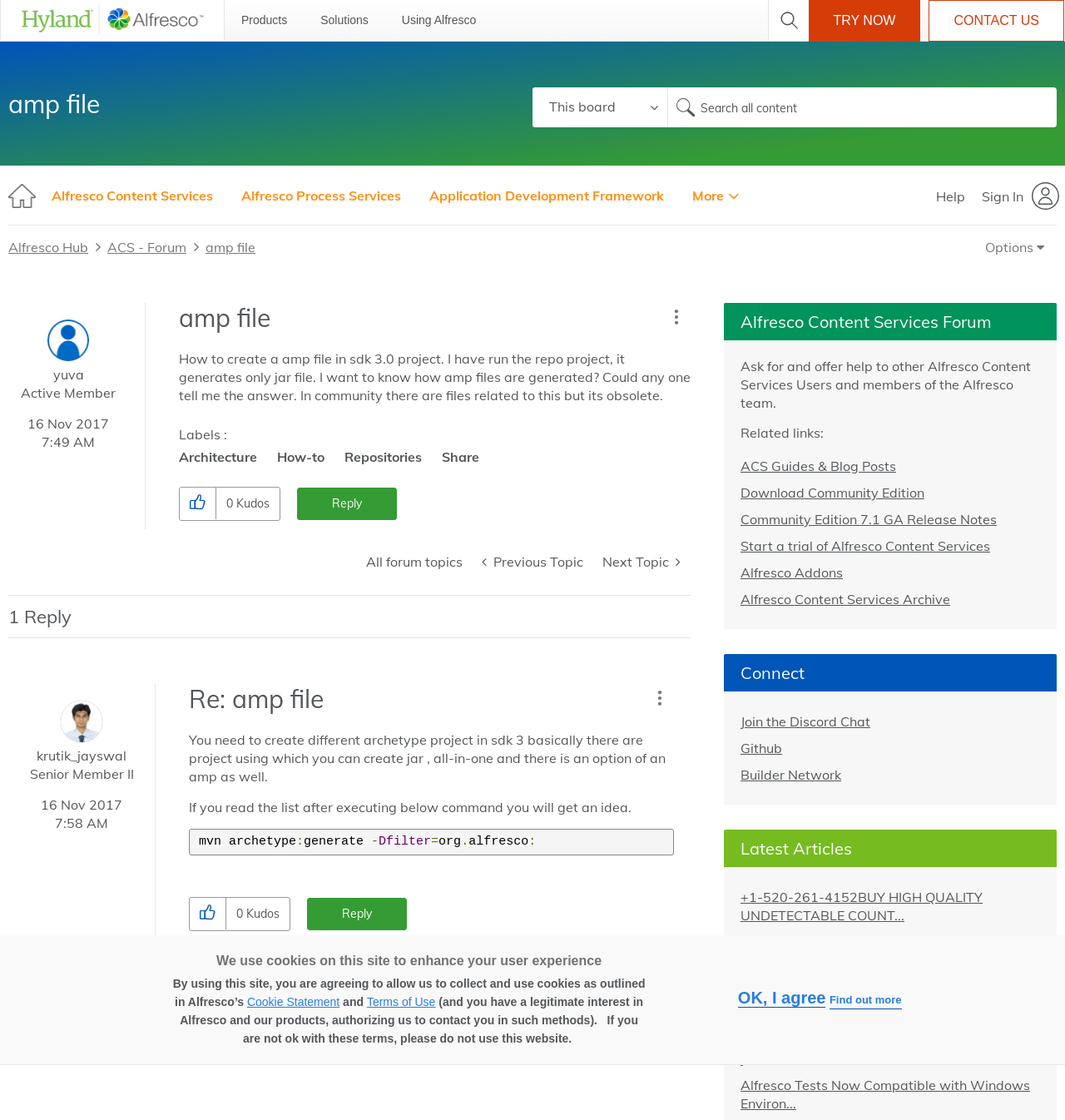Please give a succinct answer to the question in one word or phrase:
How many replies are there to the original post?

1